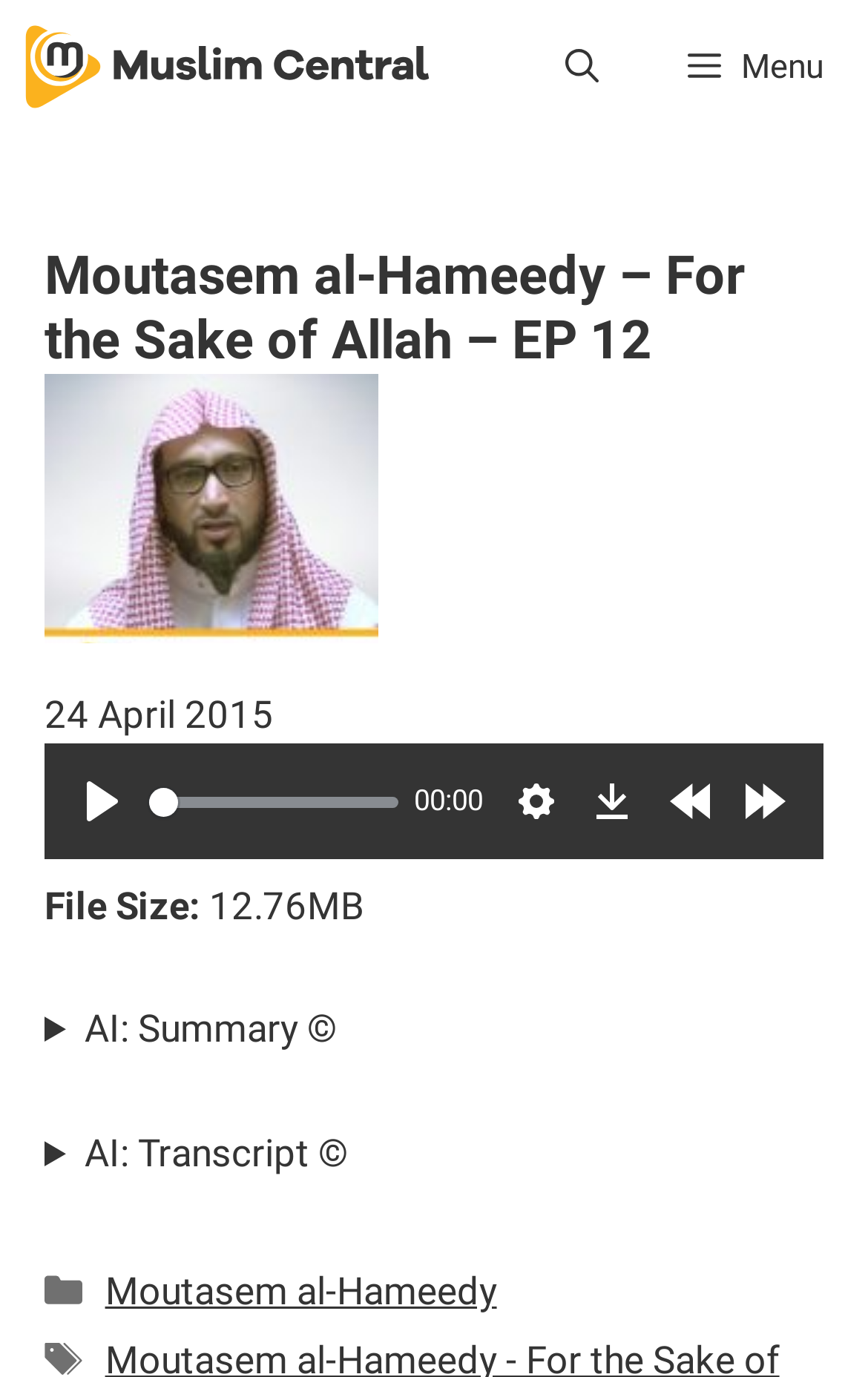Give a one-word or one-phrase response to the question:
What is the file size of the audio lecture?

12.76MB